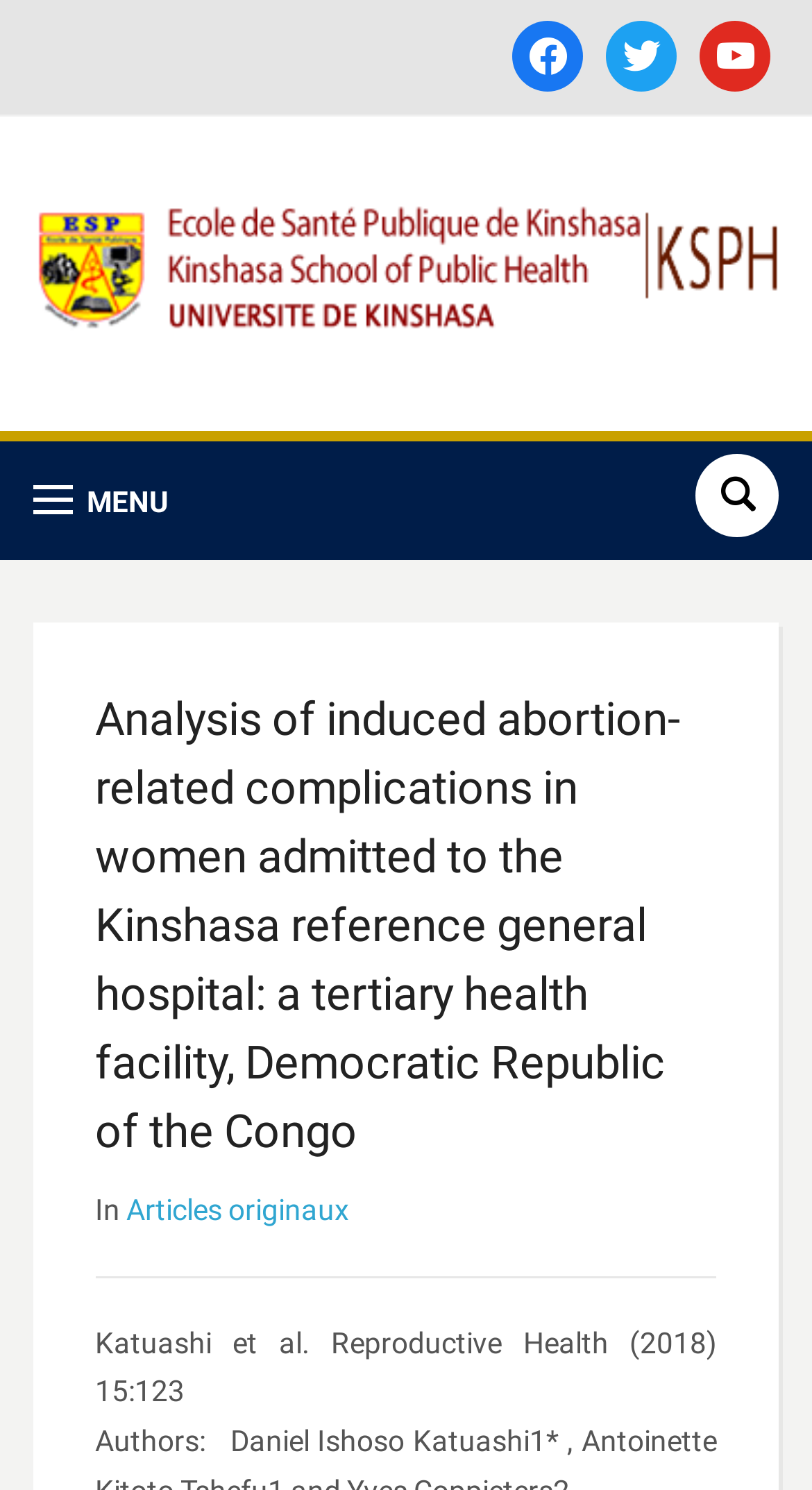Find the bounding box of the element with the following description: "Articles originaux". The coordinates must be four float numbers between 0 and 1, formatted as [left, top, right, bottom].

[0.155, 0.801, 0.43, 0.823]